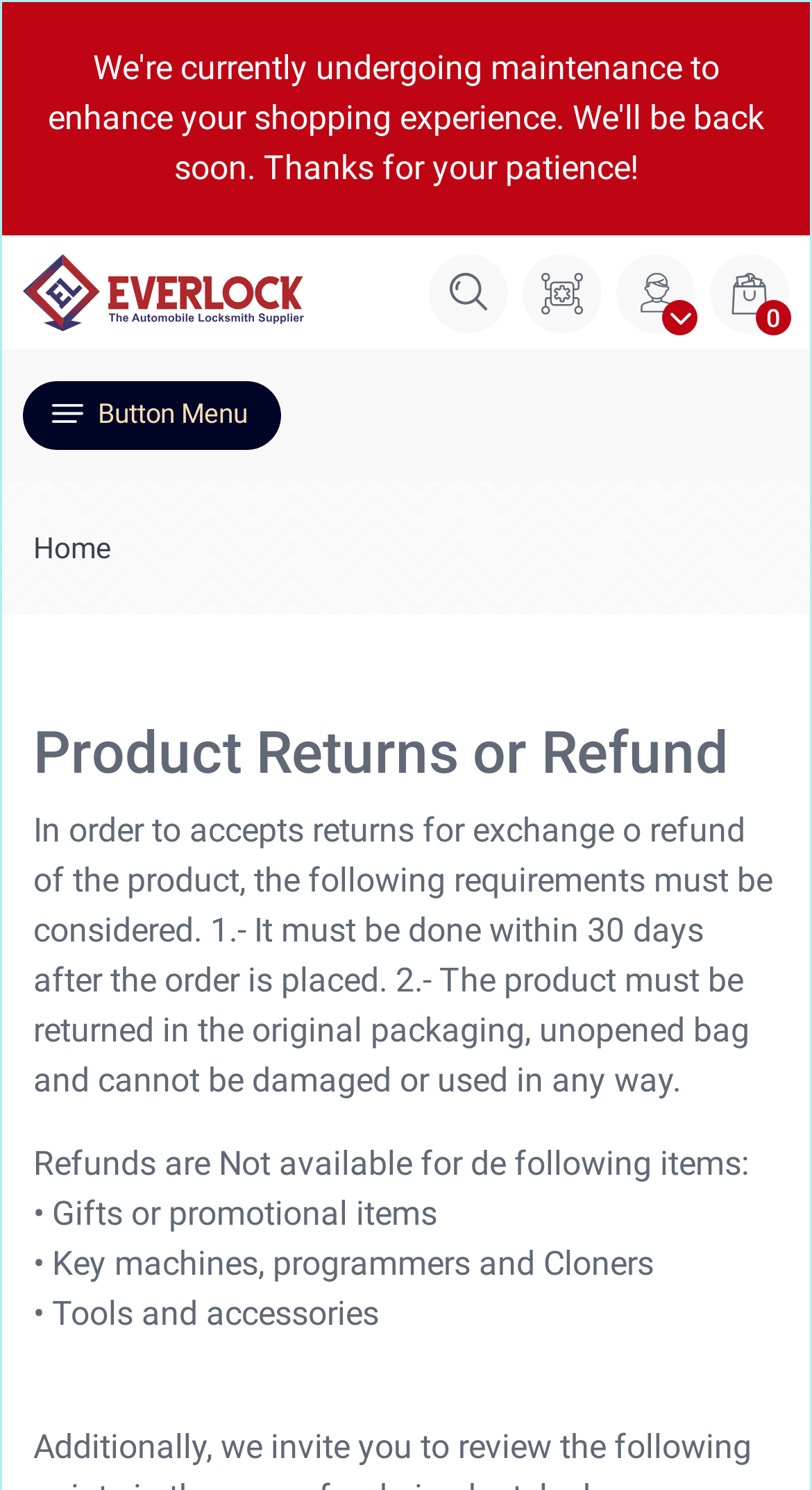What items are not eligible for refunds?
Provide a detailed answer to the question, using the image to inform your response.

The webpage lists specific items that are not eligible for refunds, including gifts or promotional items, key machines, programmers, cloners, tools, and accessories.